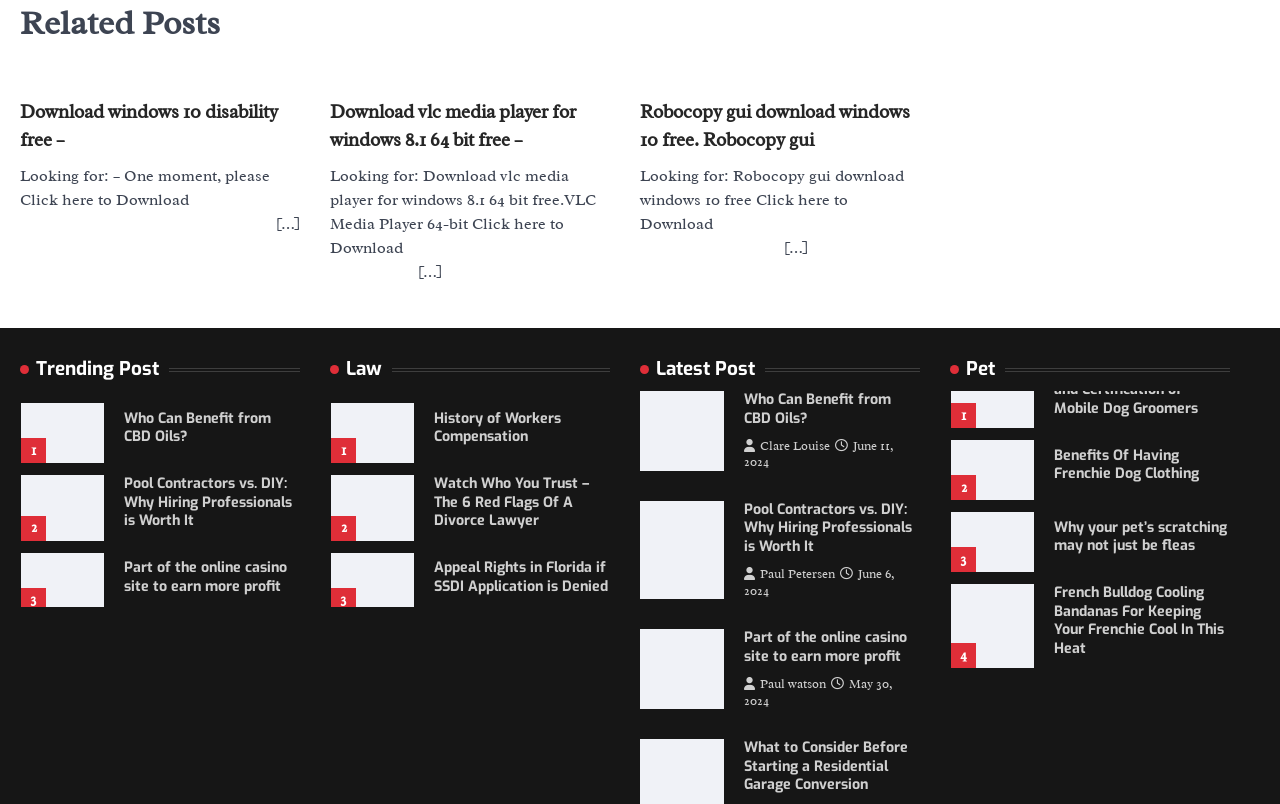Determine the bounding box coordinates for the area that needs to be clicked to fulfill this task: "Learn about 'Credentials Matter: Exploring the Training and Certification of Mobile Dog Groomers'". The coordinates must be given as four float numbers between 0 and 1, i.e., [left, top, right, bottom].

[0.824, 0.309, 0.96, 0.401]